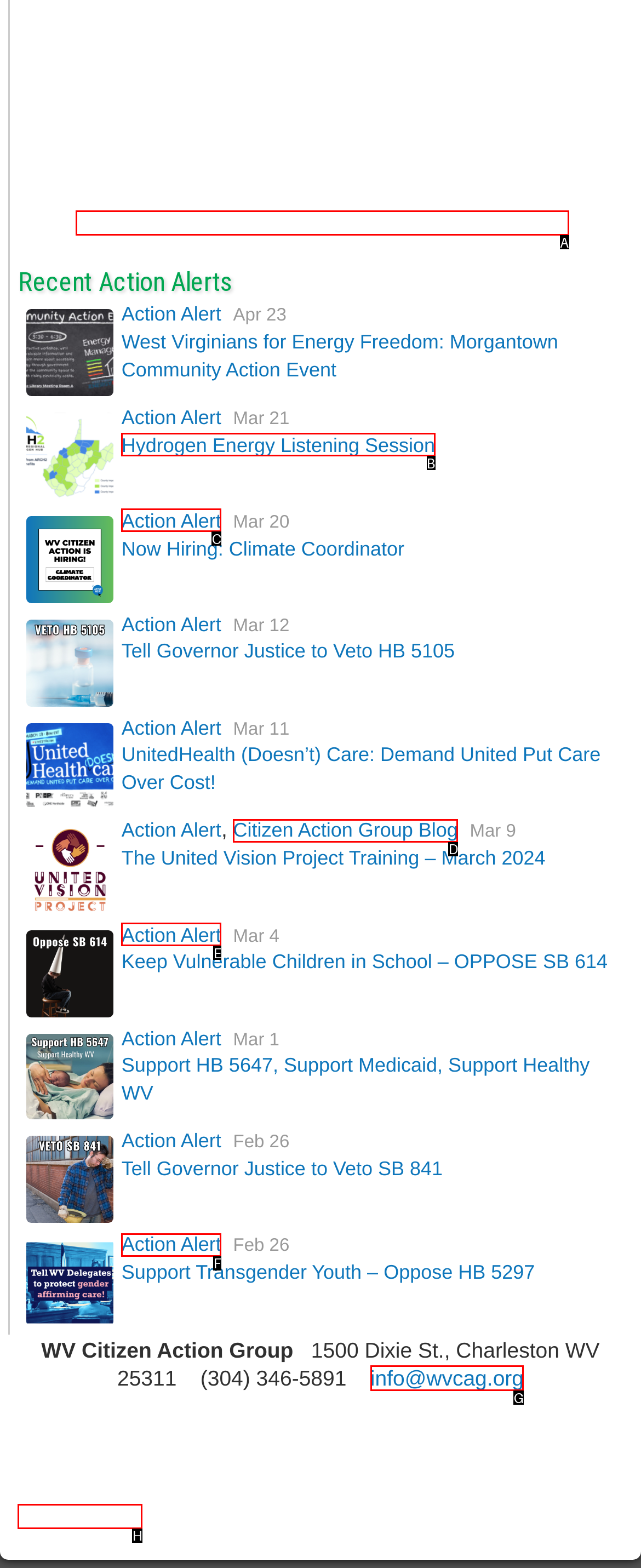Tell me which element should be clicked to achieve the following objective: Contact WV Citizen Action Group via email
Reply with the letter of the correct option from the displayed choices.

G